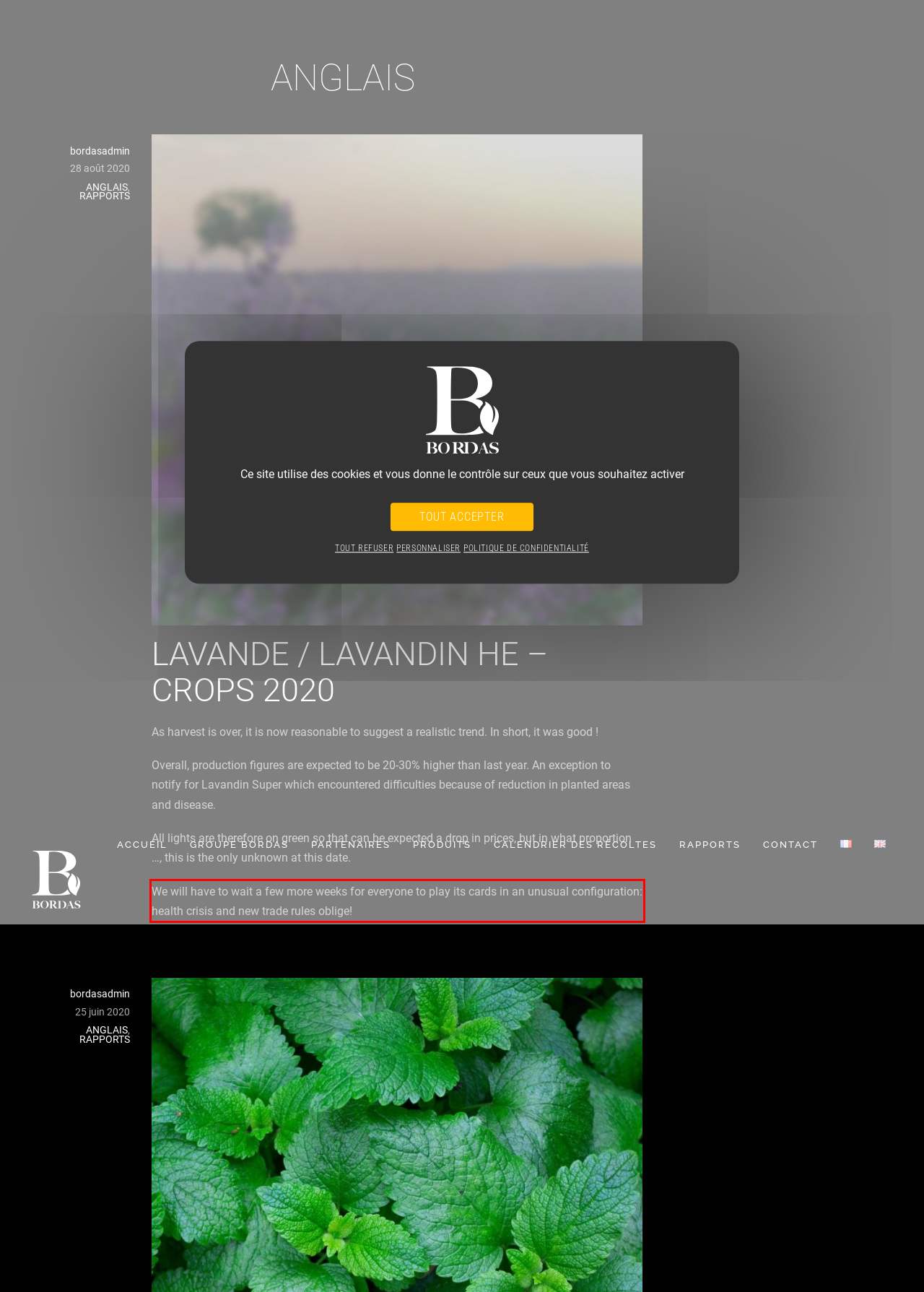Please look at the screenshot provided and find the red bounding box. Extract the text content contained within this bounding box.

We will have to wait a few more weeks for everyone to play its cards in an unusual configuration: health crisis and new trade rules oblige!